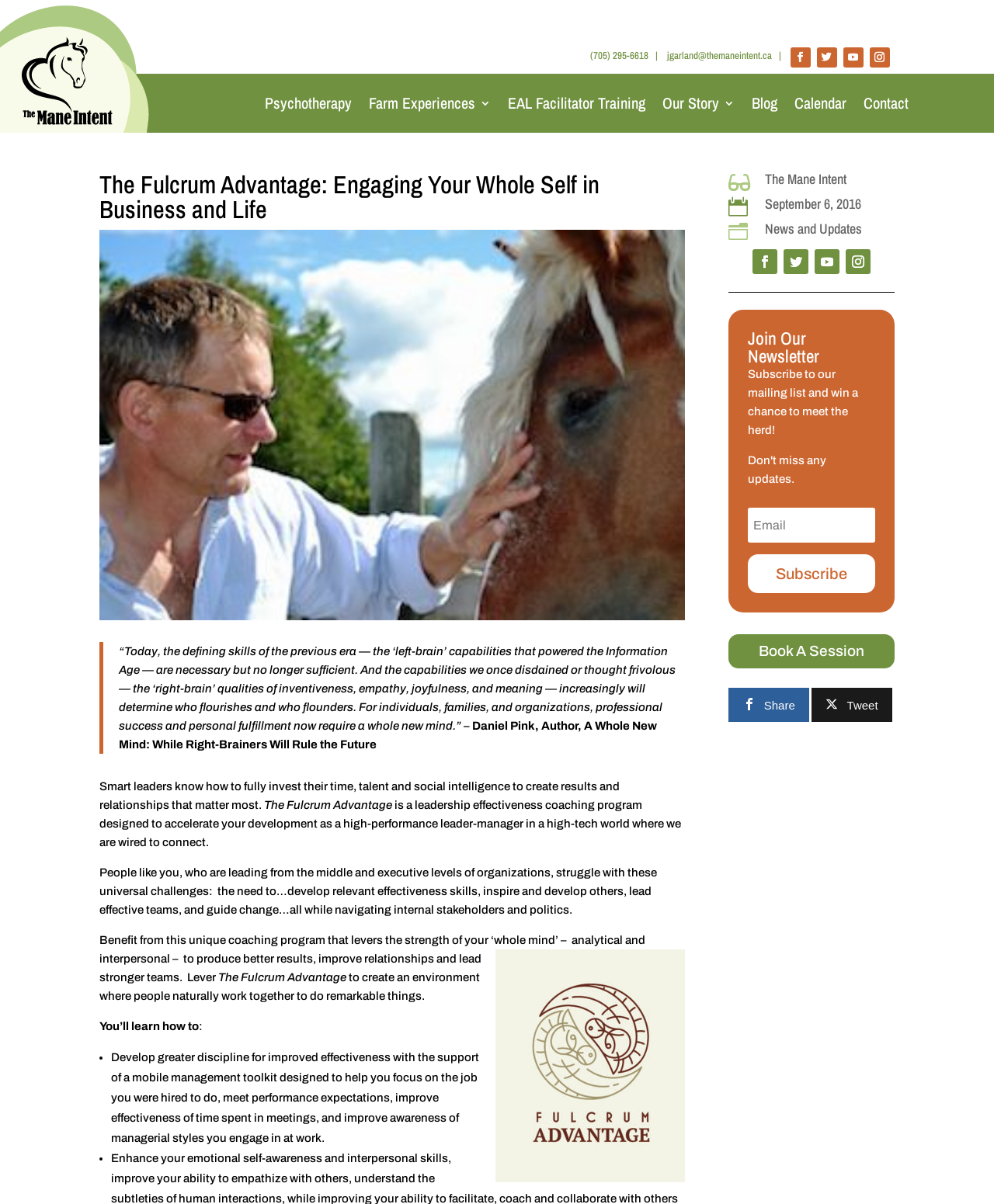What is the phone number on the top right corner?
Examine the image and provide an in-depth answer to the question.

I found the phone number by looking at the top right corner of the webpage, where I saw a link element with the text '(705) 295-6618'.